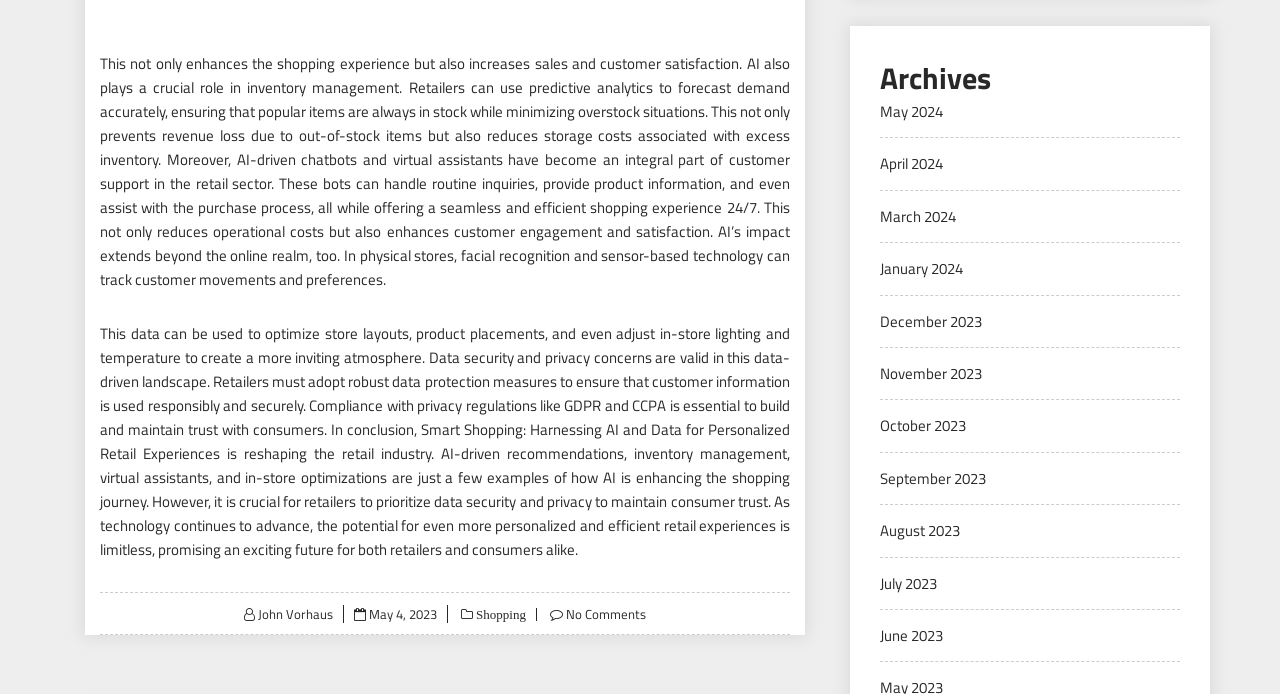Extract the bounding box for the UI element that matches this description: "article on artificial intelligence".

None